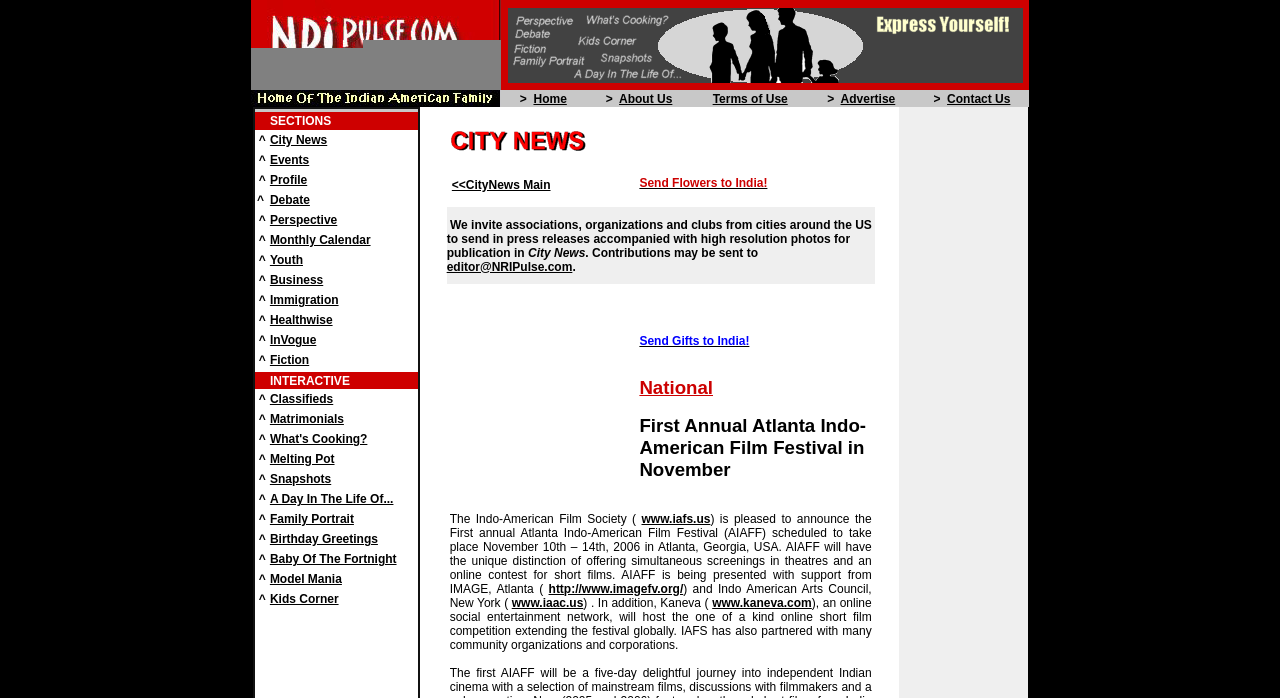Find the bounding box coordinates of the clickable element required to execute the following instruction: "Click on the Home link". Provide the coordinates as four float numbers between 0 and 1, i.e., [left, top, right, bottom].

[0.391, 0.129, 0.457, 0.153]